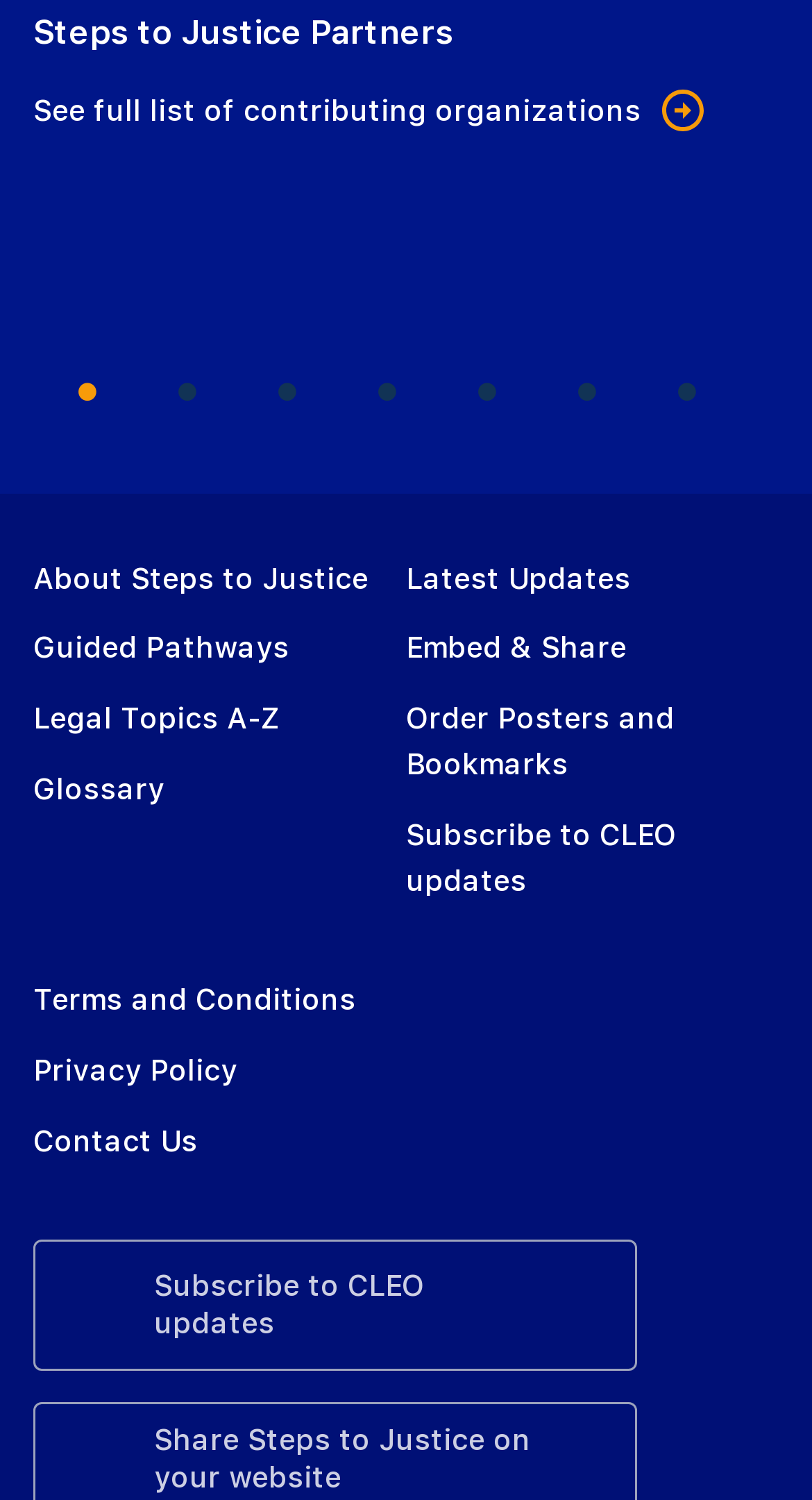What is the purpose of the link 'About Steps to Justice'?
Provide a thorough and detailed answer to the question.

The link 'About Steps to Justice' is located at the top of the webpage and is likely intended to provide users with information about the Steps to Justice initiative or organization.